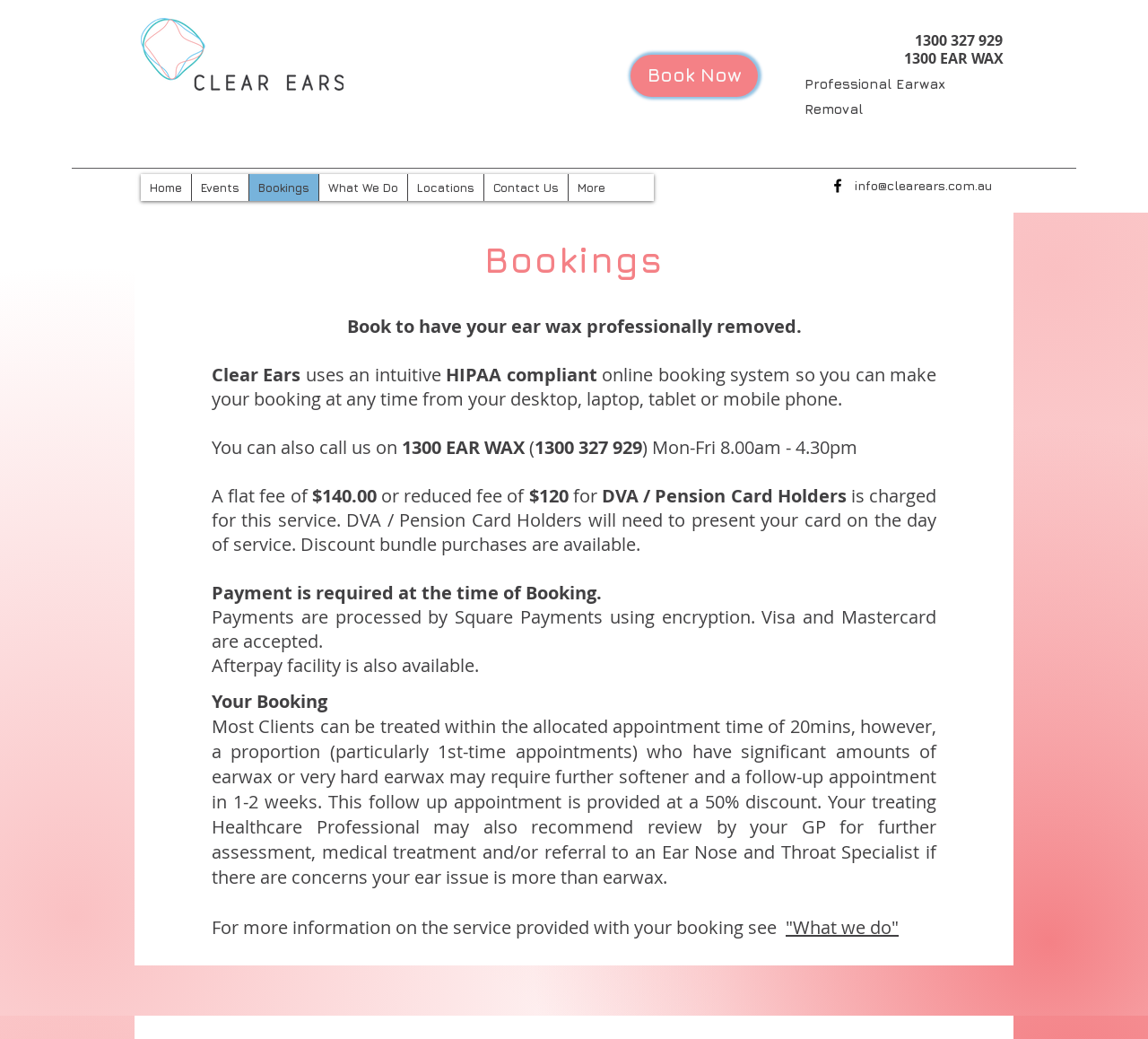What is the cost of the earwax removal service?
Using the information presented in the image, please offer a detailed response to the question.

I found the cost of the service by reading the static text elements on the webpage. The cost is mentioned as a flat fee of '$140.00', and there is also a discounted rate of '$120' for DVA/Pension Card Holders.